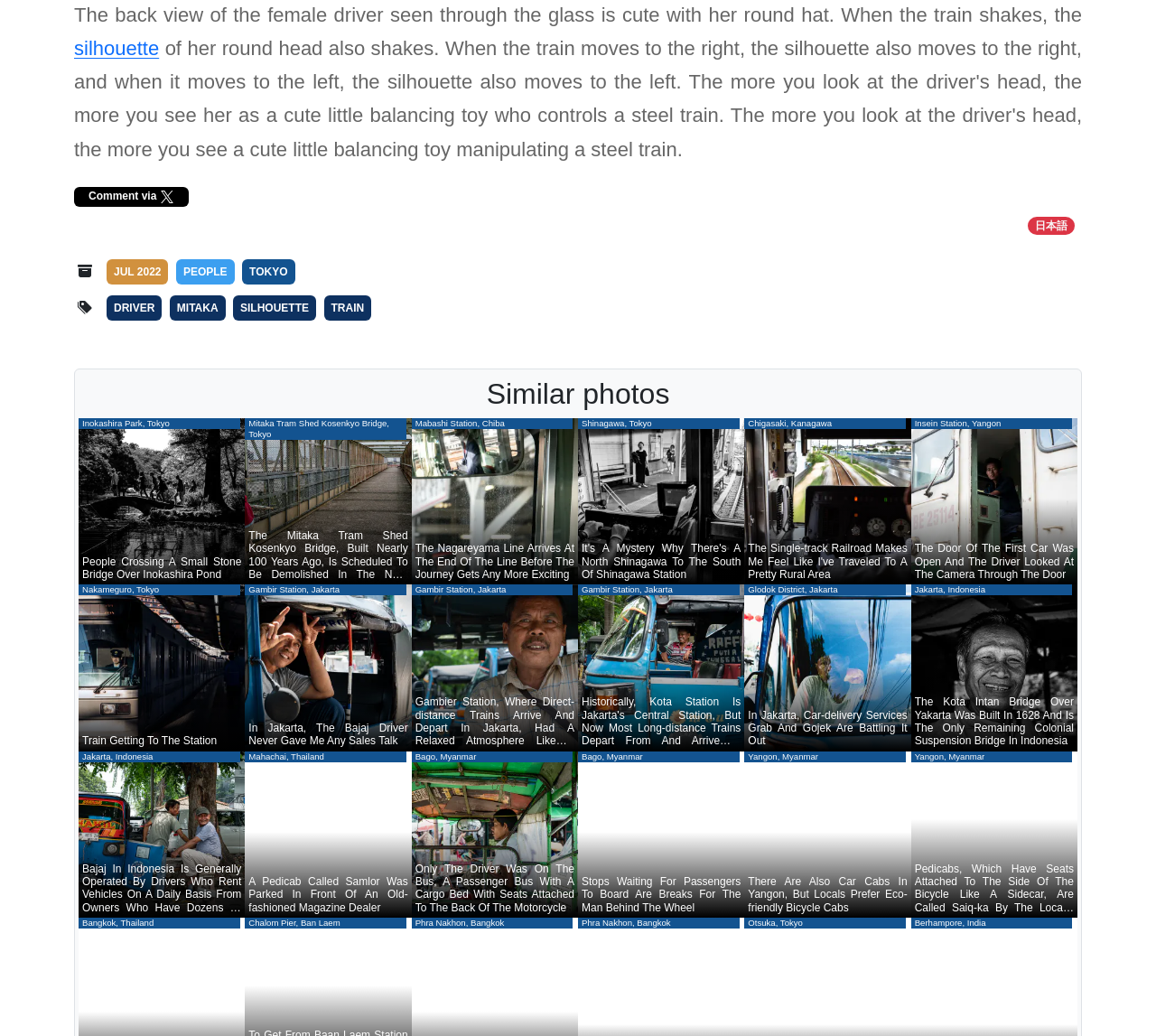Can you find the bounding box coordinates for the element to click on to achieve the instruction: "Click the MAGAZINE button"?

None